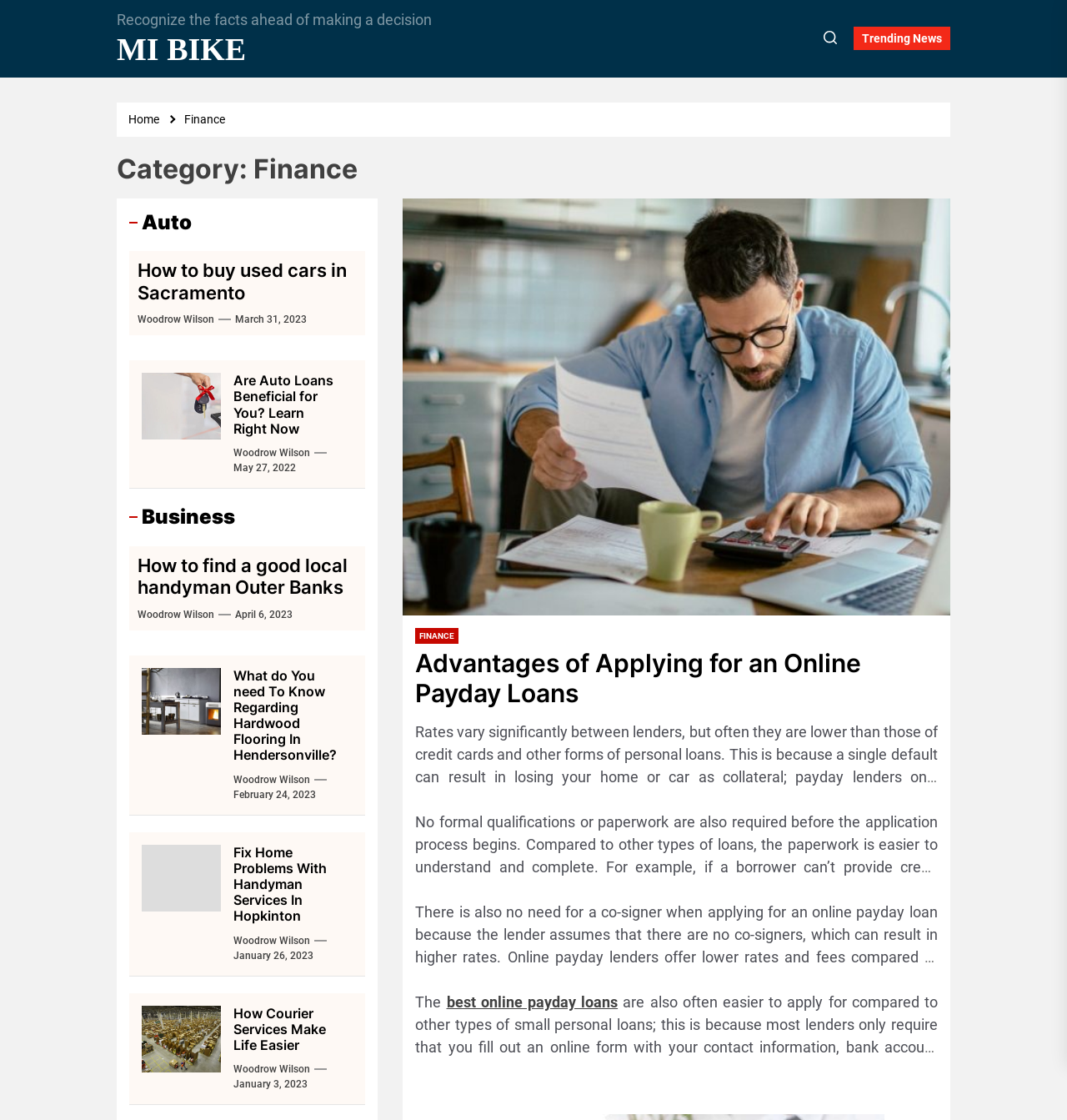Analyze the image and provide a detailed answer to the question: What is the purpose of payday loans?

According to the webpage's content, payday loans allow borrowers to access money without having to risk their home or car as collateral, making it easier for them to access money without risking these types of assets.